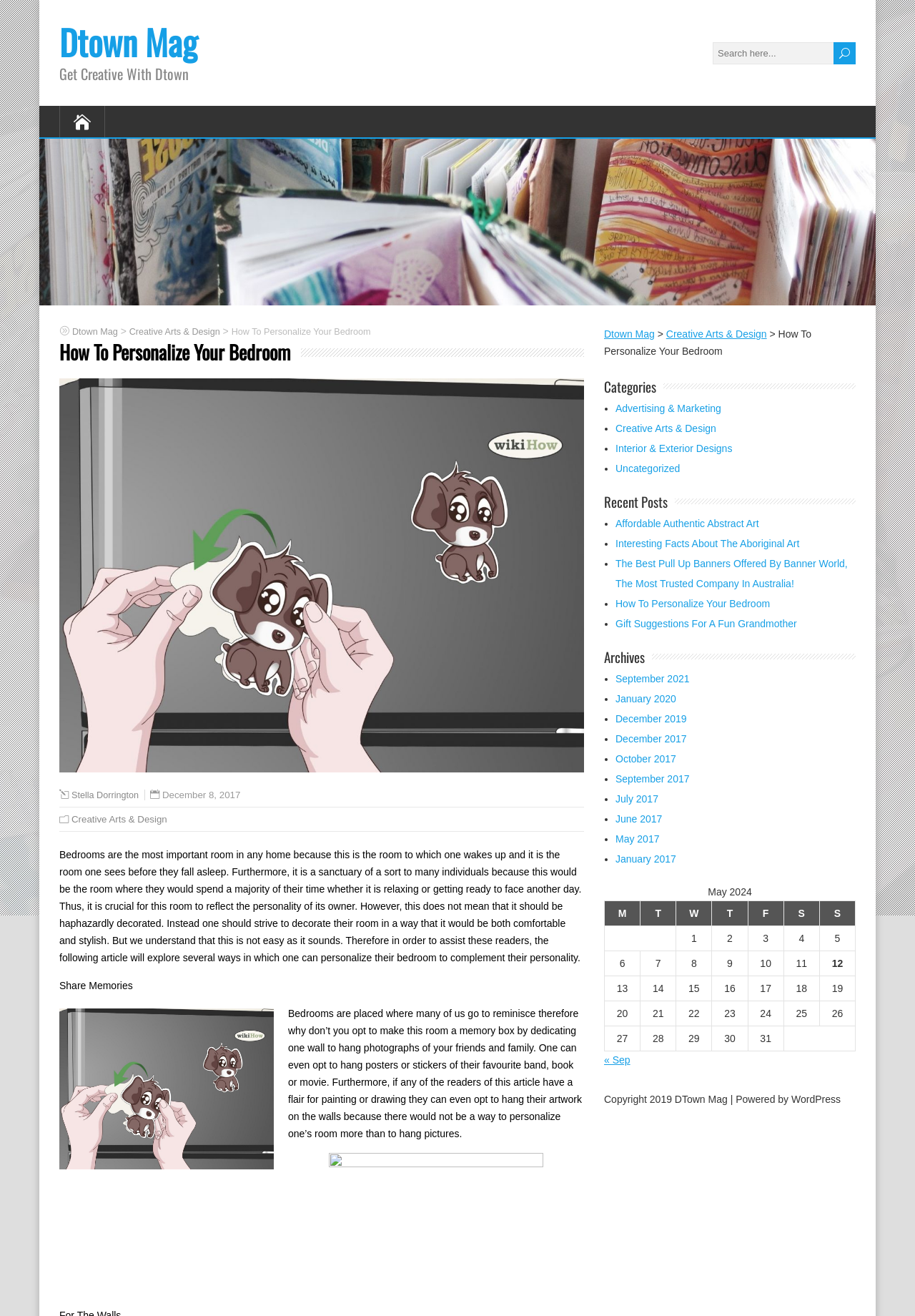Given the element description Advertising & Marketing, specify the bounding box coordinates of the corresponding UI element in the format (top-left x, top-left y, bottom-right x, bottom-right y). All values must be between 0 and 1.

[0.673, 0.306, 0.788, 0.315]